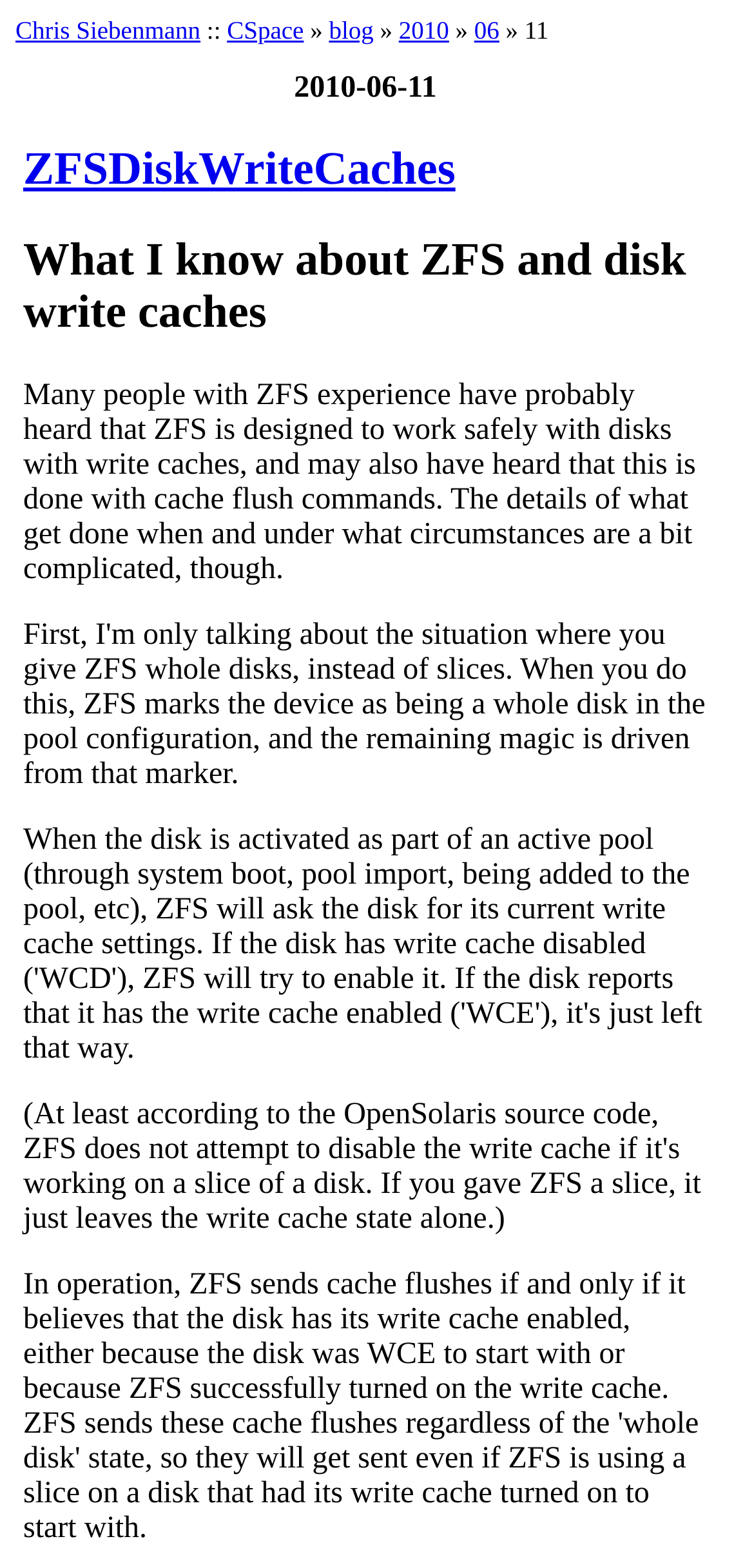Locate the UI element that matches the description 2010 in the webpage screenshot. Return the bounding box coordinates in the format (top-left x, top-left y, bottom-right x, bottom-right y), with values ranging from 0 to 1.

[0.529, 0.01, 0.596, 0.028]